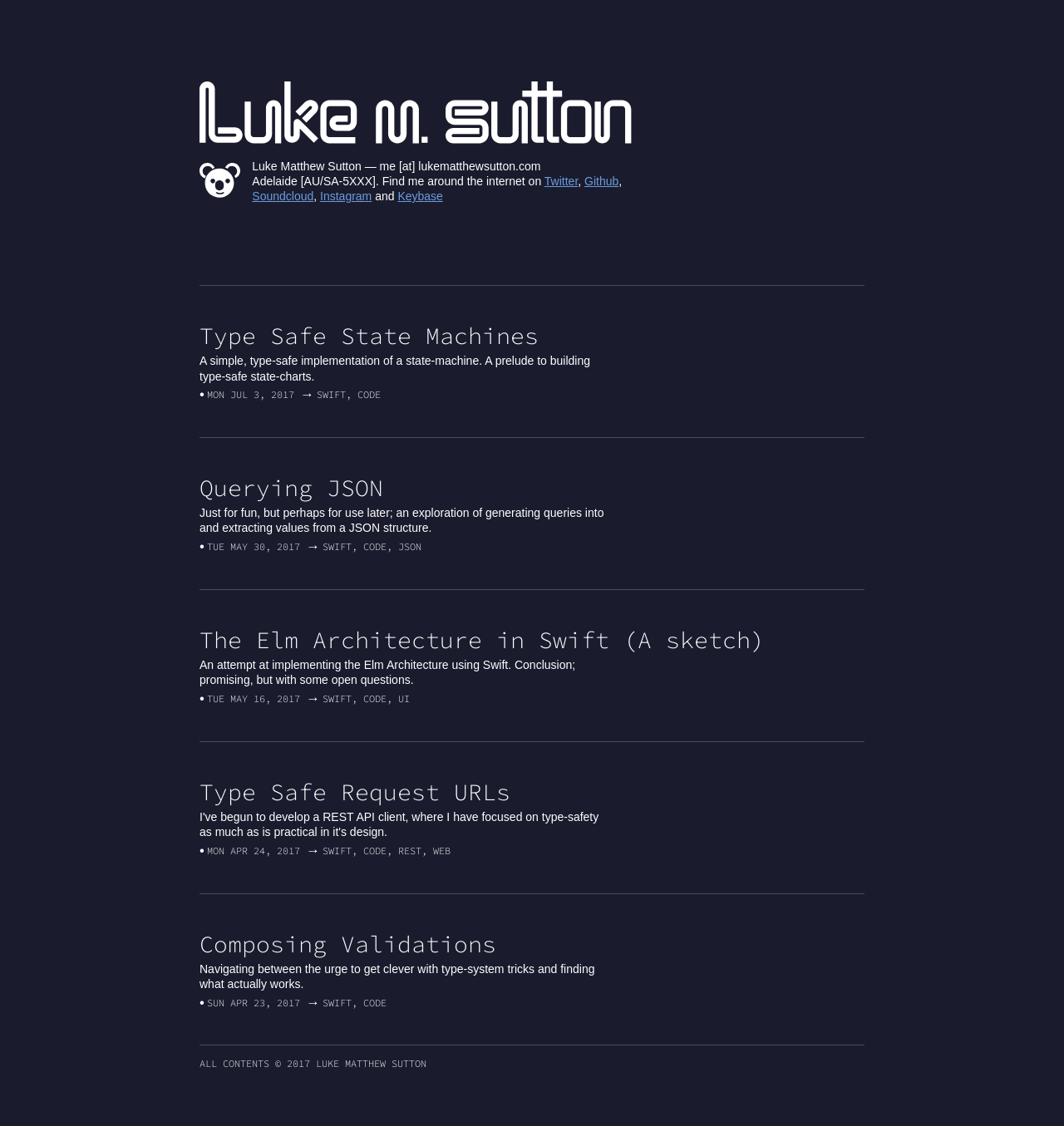Locate the bounding box coordinates of the clickable element to fulfill the following instruction: "View Type Safe State Machines". Provide the coordinates as four float numbers between 0 and 1 in the format [left, top, right, bottom].

[0.188, 0.285, 0.506, 0.312]